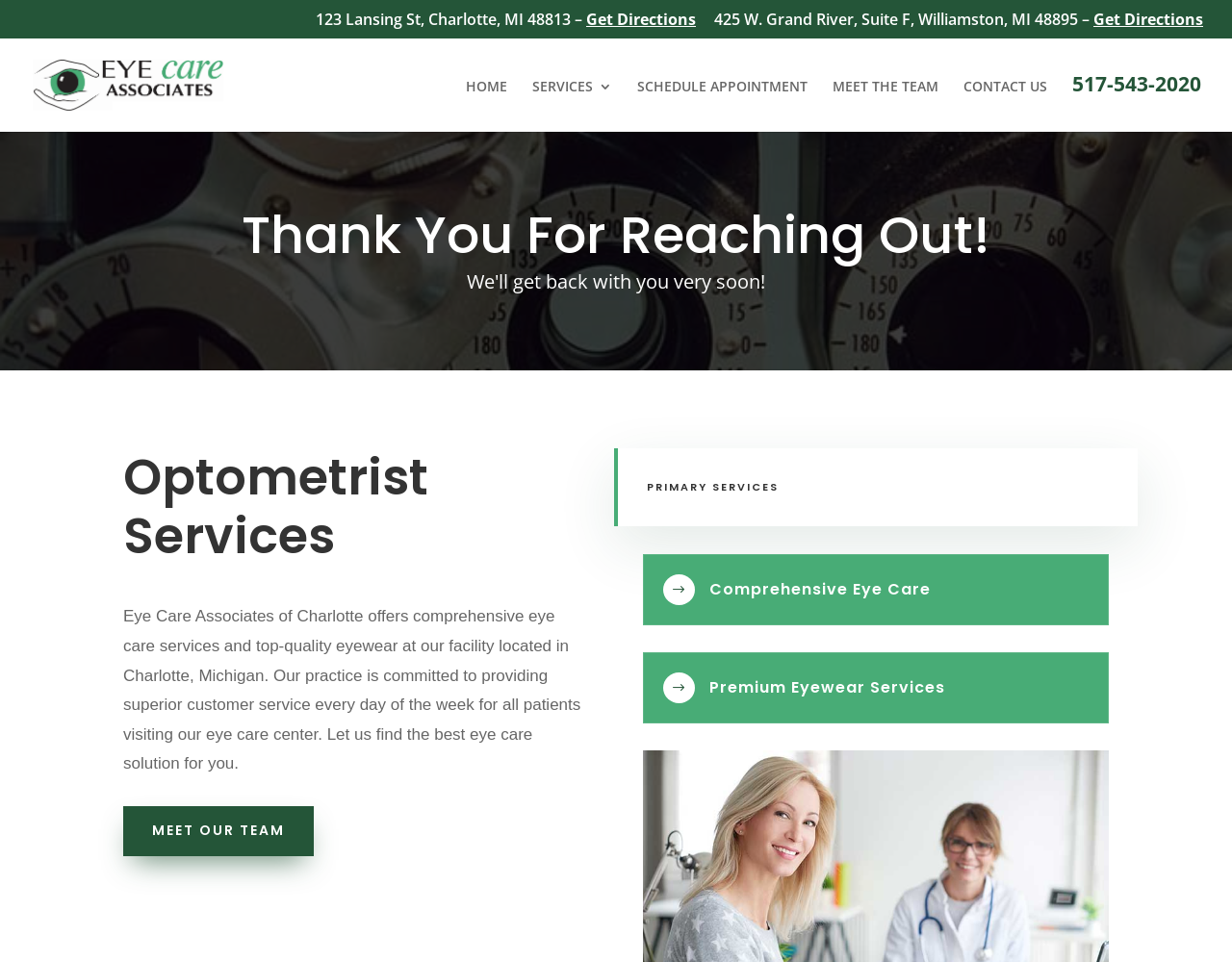How many locations does Eye Care Associates of Charlotte have?
Please use the image to provide a one-word or short phrase answer.

2